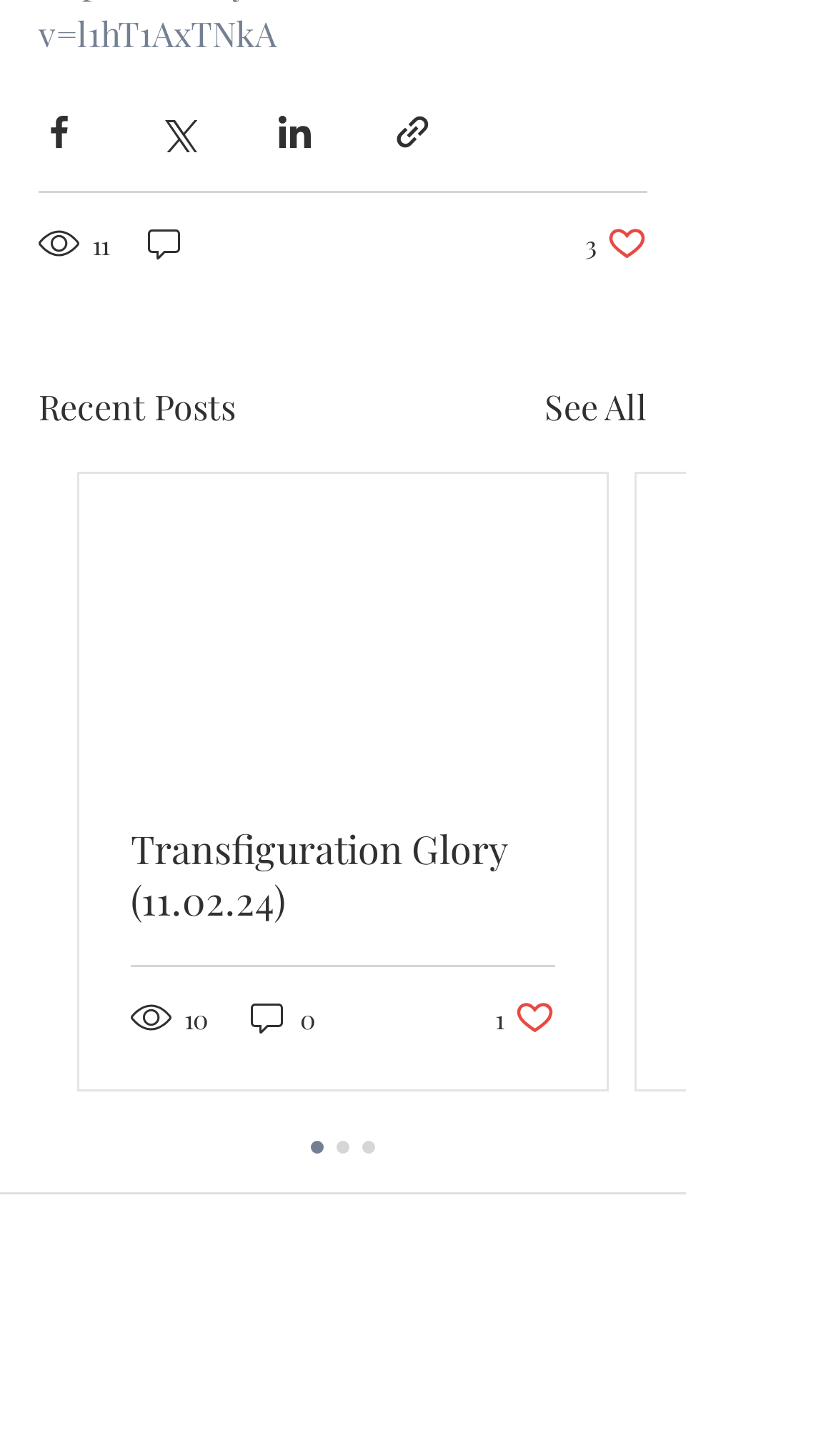Show me the bounding box coordinates of the clickable region to achieve the task as per the instruction: "view previous month".

None